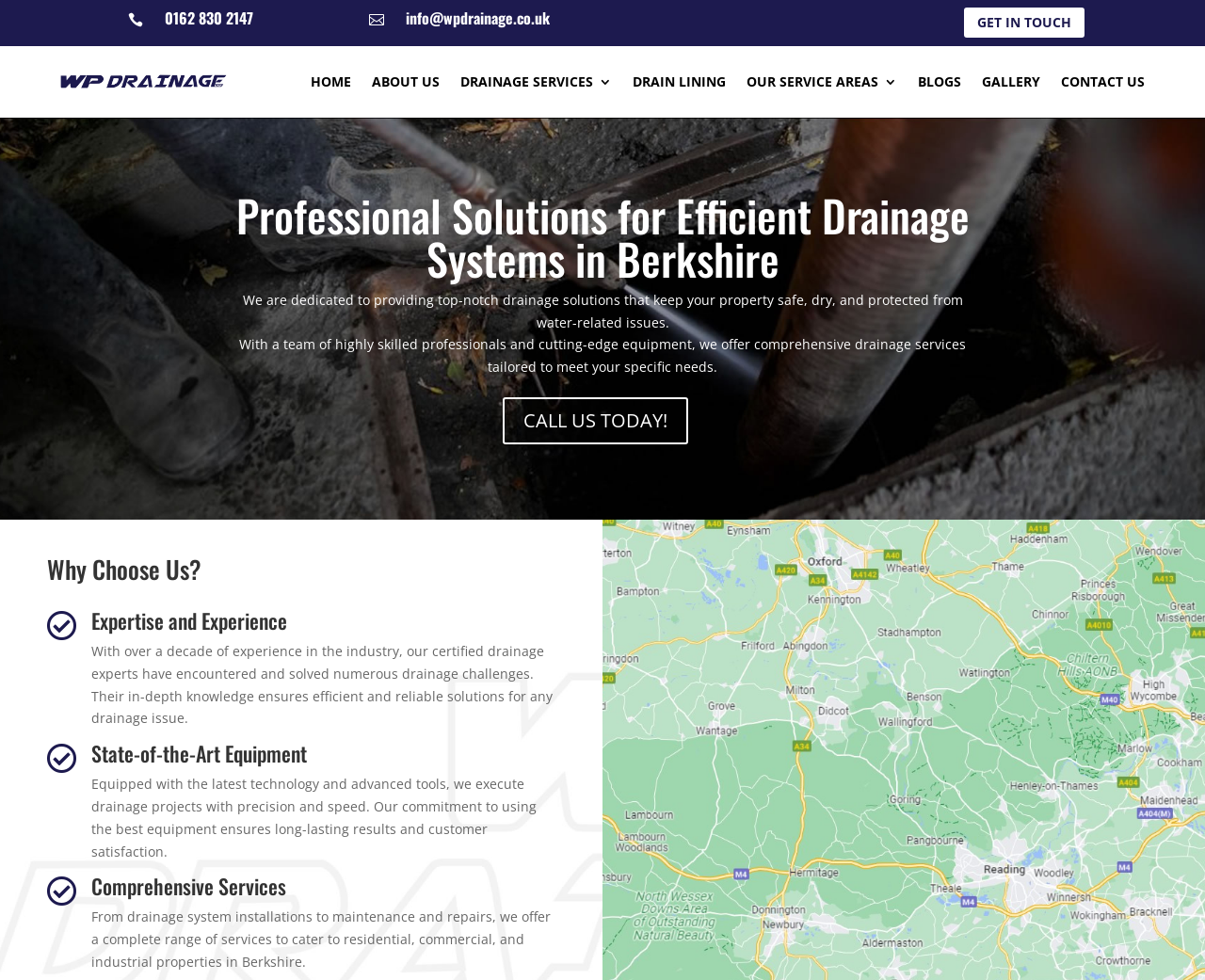Carefully observe the image and respond to the question with a detailed answer:
What type of properties does the company cater to?

The company provides drainage services to various types of properties, including residential, commercial, and industrial properties in Berkshire, as mentioned in the comprehensive services section.